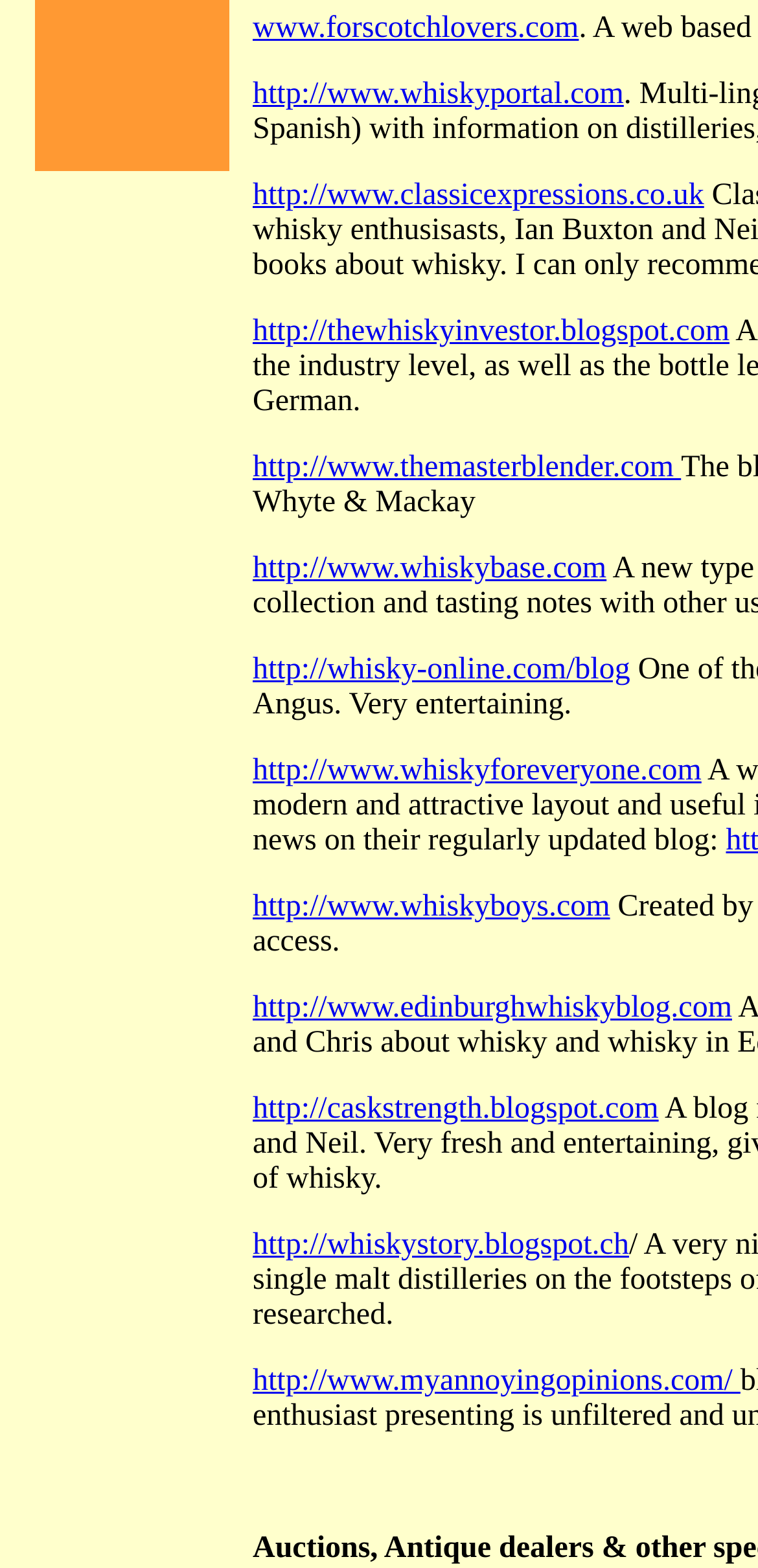Please locate the bounding box coordinates of the element that needs to be clicked to achieve the following instruction: "go to Whiskyportal". The coordinates should be four float numbers between 0 and 1, i.e., [left, top, right, bottom].

[0.333, 0.05, 0.823, 0.071]